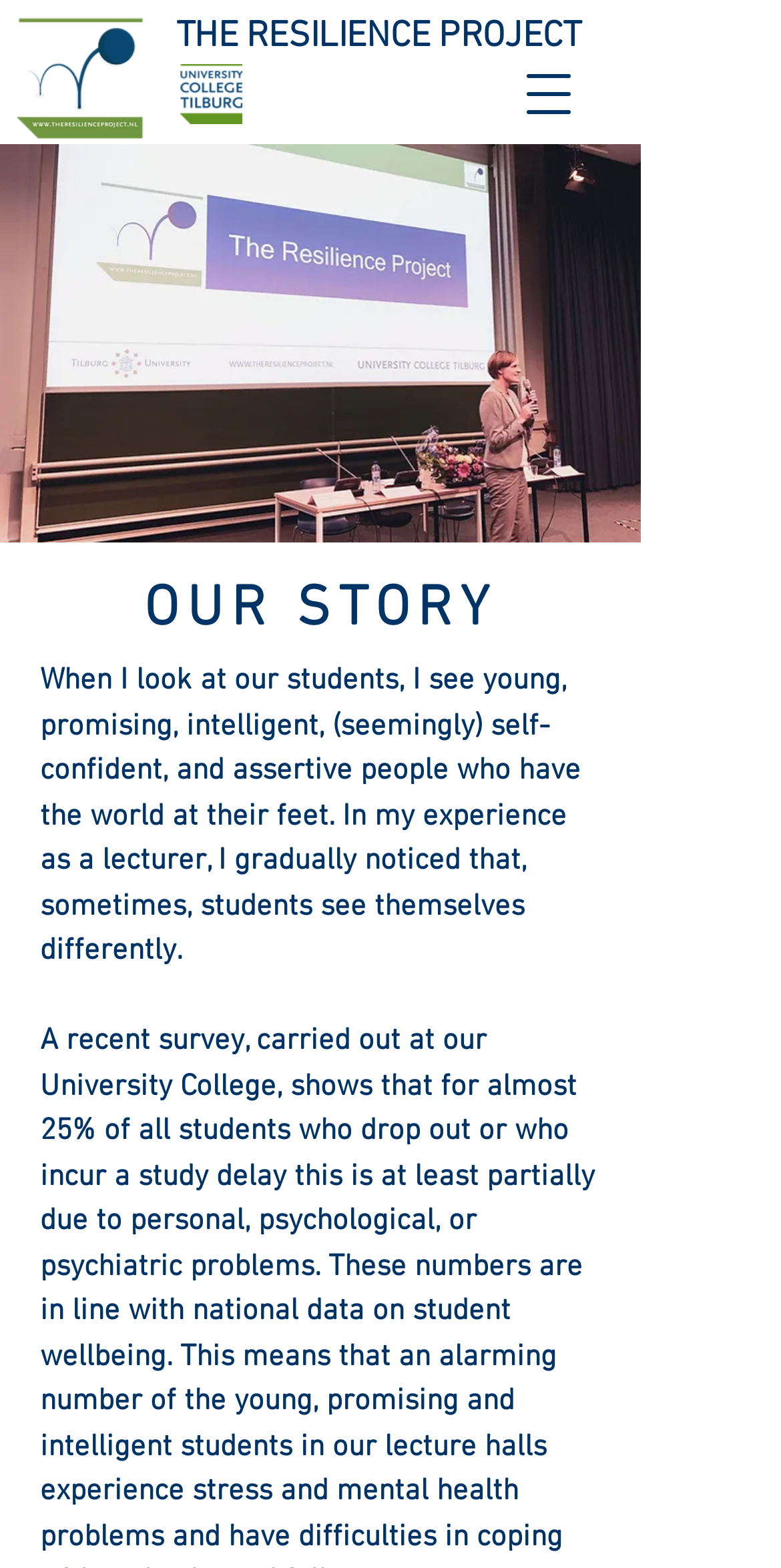What is the purpose of the navigation menu button?
Using the image, elaborate on the answer with as much detail as possible.

The purpose of the navigation menu button can be inferred from its description 'Open navigation menu', which suggests that clicking on the button will open a navigation menu.